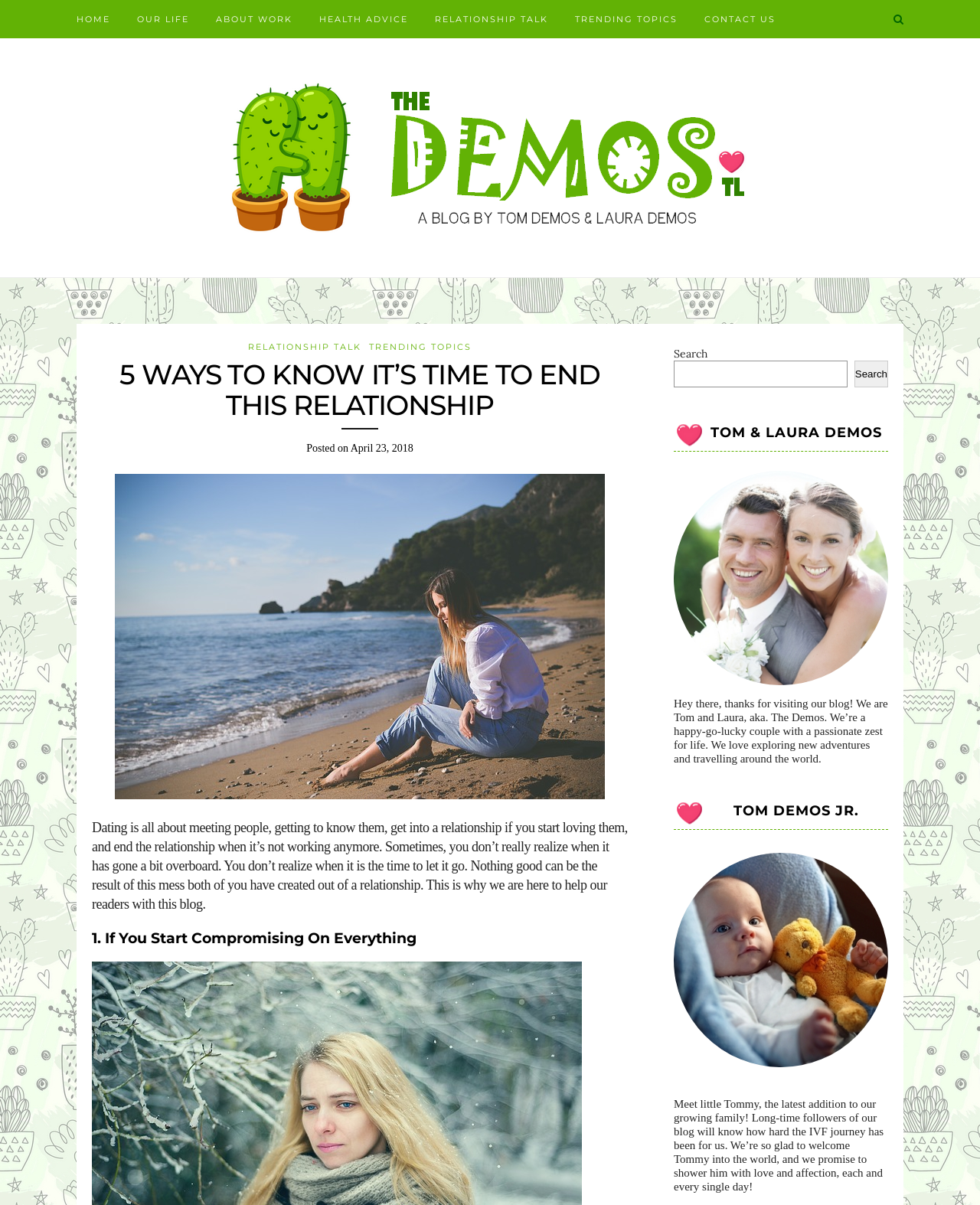Provide an in-depth description of the elements and layout of the webpage.

The webpage is about a blog post titled "5 Ways To Know It’s Time To End This Relationship" from "The Demos". At the top, there is a navigation menu with 7 links: "HOME", "OUR LIFE", "ABOUT WORK", "HEALTH ADVICE", "RELATIONSHIP TALK", "TRENDING TOPICS", and "CONTACT US". Next to the navigation menu, there is a logo of "The Demos" with a link to the homepage.

Below the navigation menu, there is a heading that reads "5 WAYS TO KNOW IT’S TIME TO END THIS RELATIONSHIP". Underneath, there is a paragraph of text that discusses the importance of knowing when to end a relationship. The text explains that sometimes people don't realize when a relationship has gone too far and that this blog post is intended to help readers with this issue.

The blog post is divided into sections, with headings such as "1. If You Start Compromising On Everything". There are also two sidebars, one with links to other categories like "RELATIONSHIP TALK" and "TRENDING TOPICS", and another with a search bar and a brief introduction to the authors, Tom and Laura Demos.

At the bottom of the page, there is a section about the authors, with a heading that reads "- TOM & LAURA DEMOS" and a brief bio that describes them as a happy-go-lucky couple who love exploring new adventures and traveling. There is also a section about their child, Tom Demos Jr., with a heading that reads "- TOM DEMOS JR." and a brief introduction to their son.